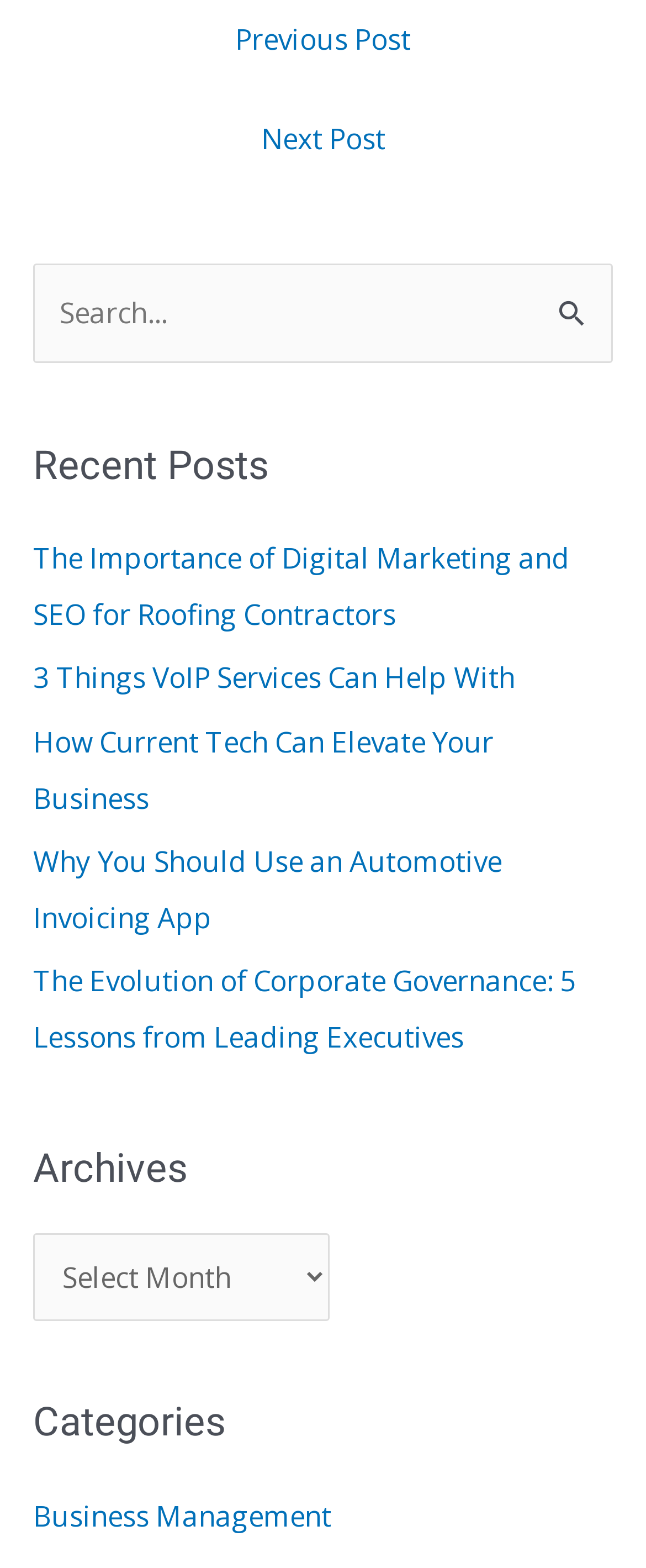Use the information in the screenshot to answer the question comprehensively: How many recent posts are listed?

Under the 'Recent Posts' heading, there are five links to individual posts, each with a unique title. These links are arranged vertically, indicating that they are separate posts.